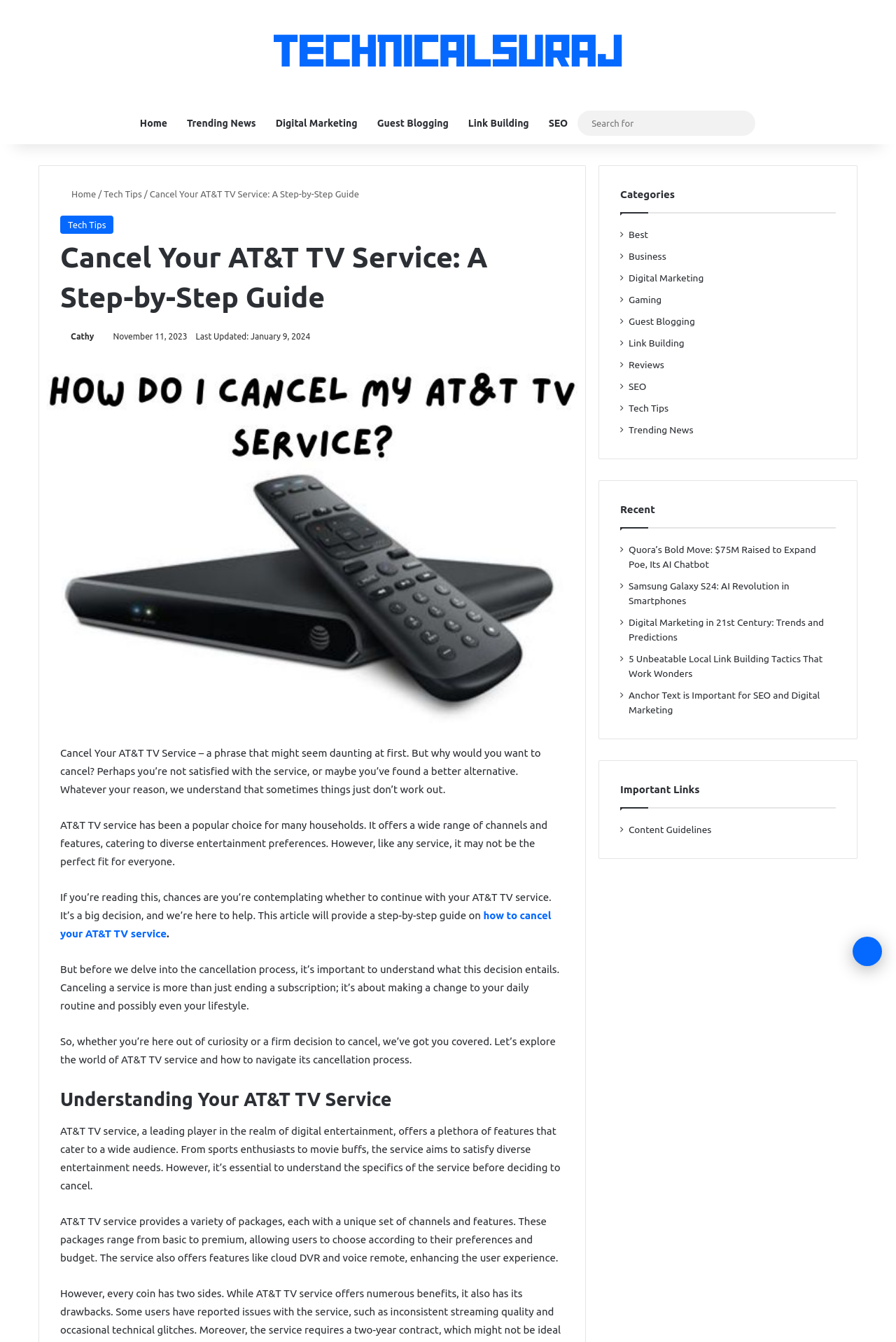Find the bounding box coordinates of the area to click in order to follow the instruction: "Go to Home page".

[0.145, 0.076, 0.198, 0.107]